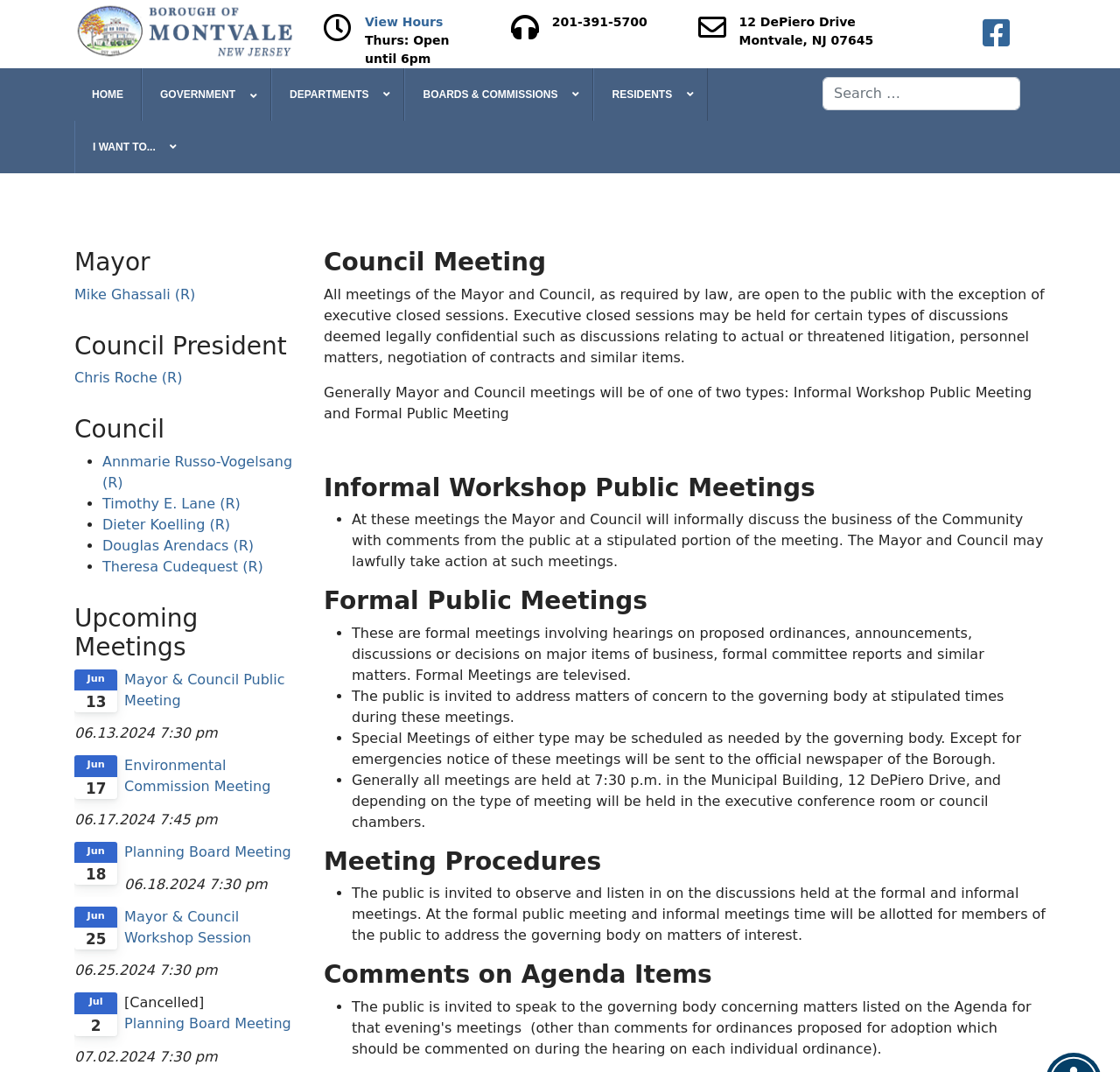Offer a meticulous description of the webpage's structure and content.

The webpage is about the Borough of Montvale, specifically the Mayor and Council. At the top, there is a logo of the Borough of Montvale, accompanied by a link to the borough's website. Below the logo, there is a horizontal menu bar with several menu items, including "HOME", "GOVERNMENT", "DEPARTMENTS", "BOARDS & COMMISSIONS", "RESIDENTS", and "I WANT TO...". 

To the right of the menu bar, there is a search bar with a combobox and a status indicator. Below the search bar, there is a section dedicated to the Mayor and Council, with headings and links to the Mayor, Council President, and Council members. 

Further down the page, there is a section titled "Upcoming Meetings" that lists several meetings with dates, times, and descriptions. Each meeting is accompanied by a link to more information. 

On the right side of the page, there is a section with the address and phone number of the Municipal Building. Below this section, there is a heading titled "Council Meeting" followed by a lengthy paragraph explaining the types of meetings held by the Mayor and Council, including Informal Workshop Public Meetings and Formal Public Meetings. 

The page also includes a section titled "Meeting Procedures" that outlines the rules and guidelines for attending and participating in meetings.